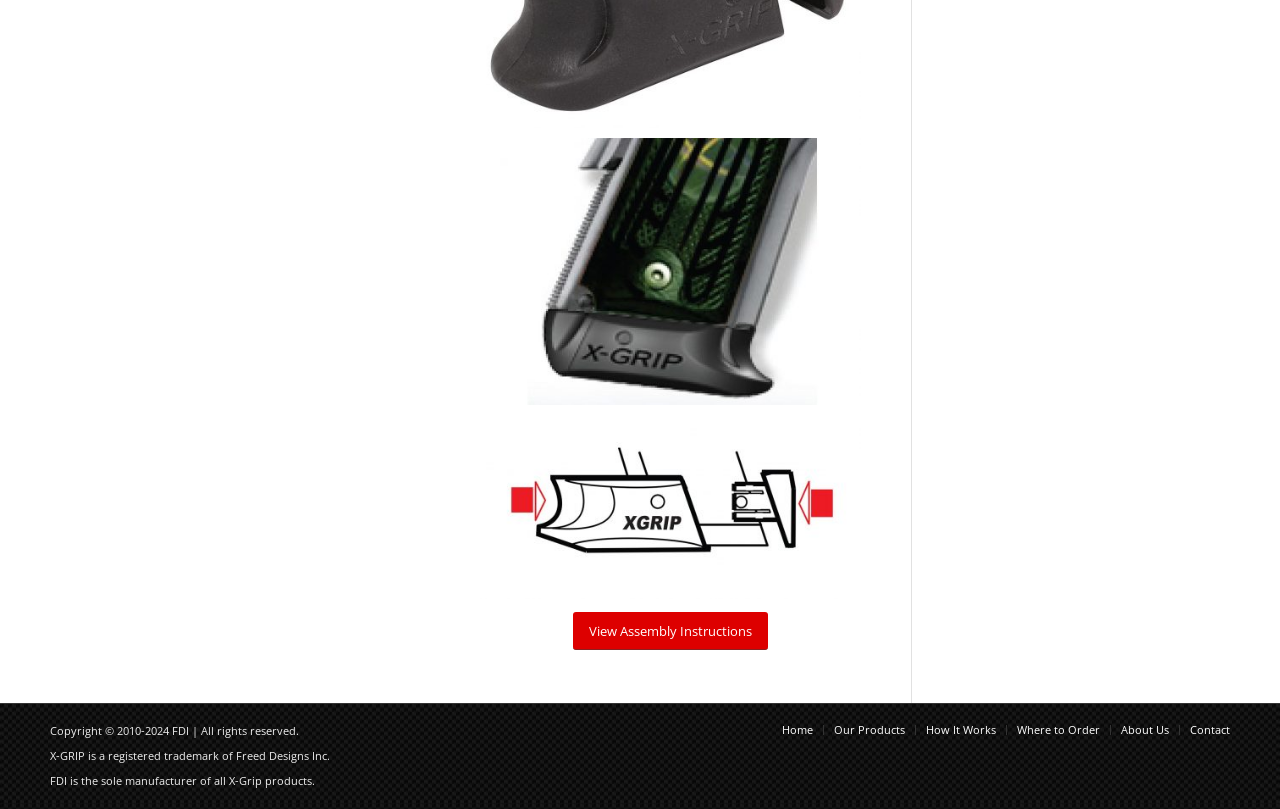How many menu items are available in the navigation menu? Using the information from the screenshot, answer with a single word or phrase.

6